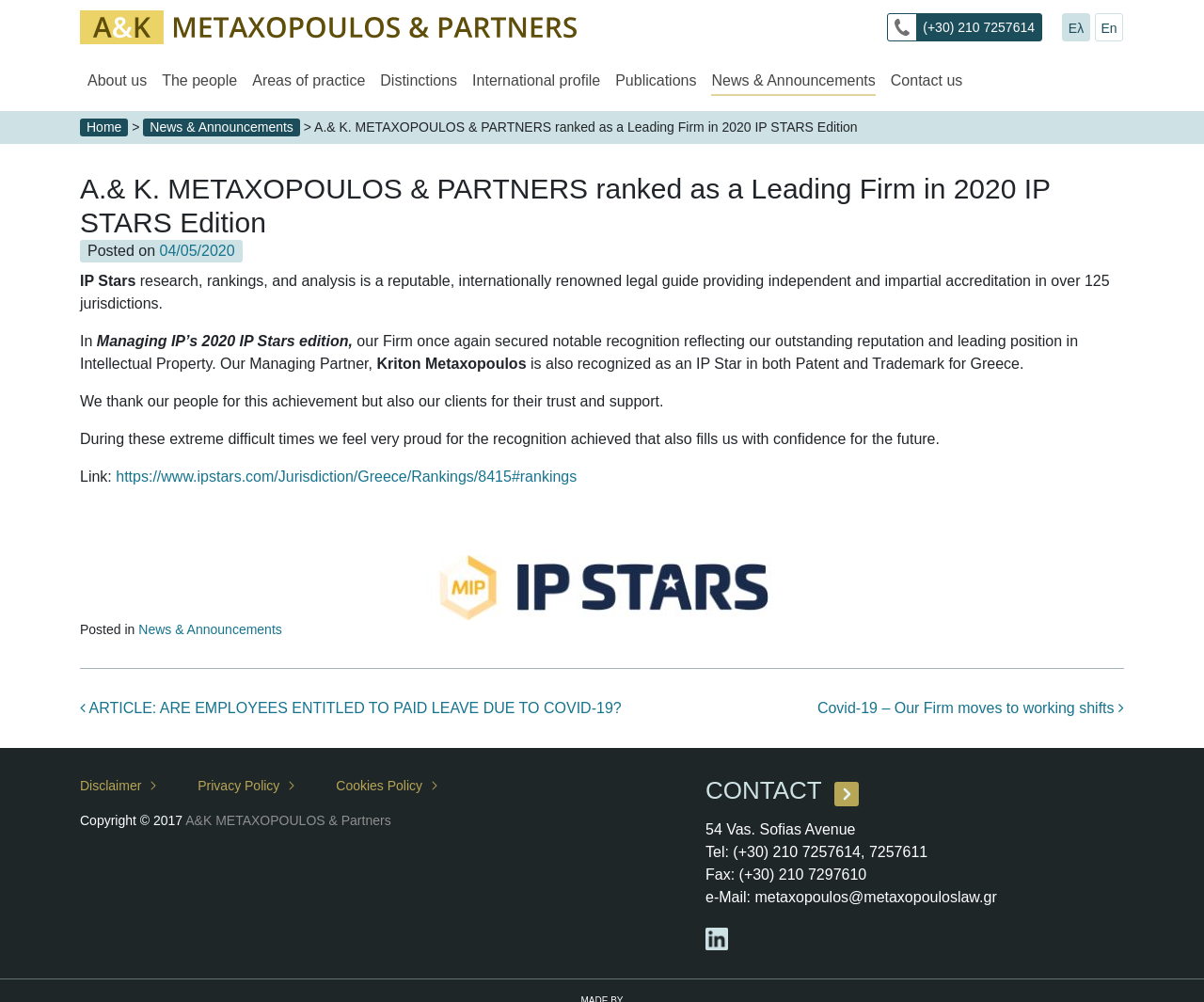What is the address of the law firm?
By examining the image, provide a one-word or phrase answer.

54 Vas. Sofias Avenue